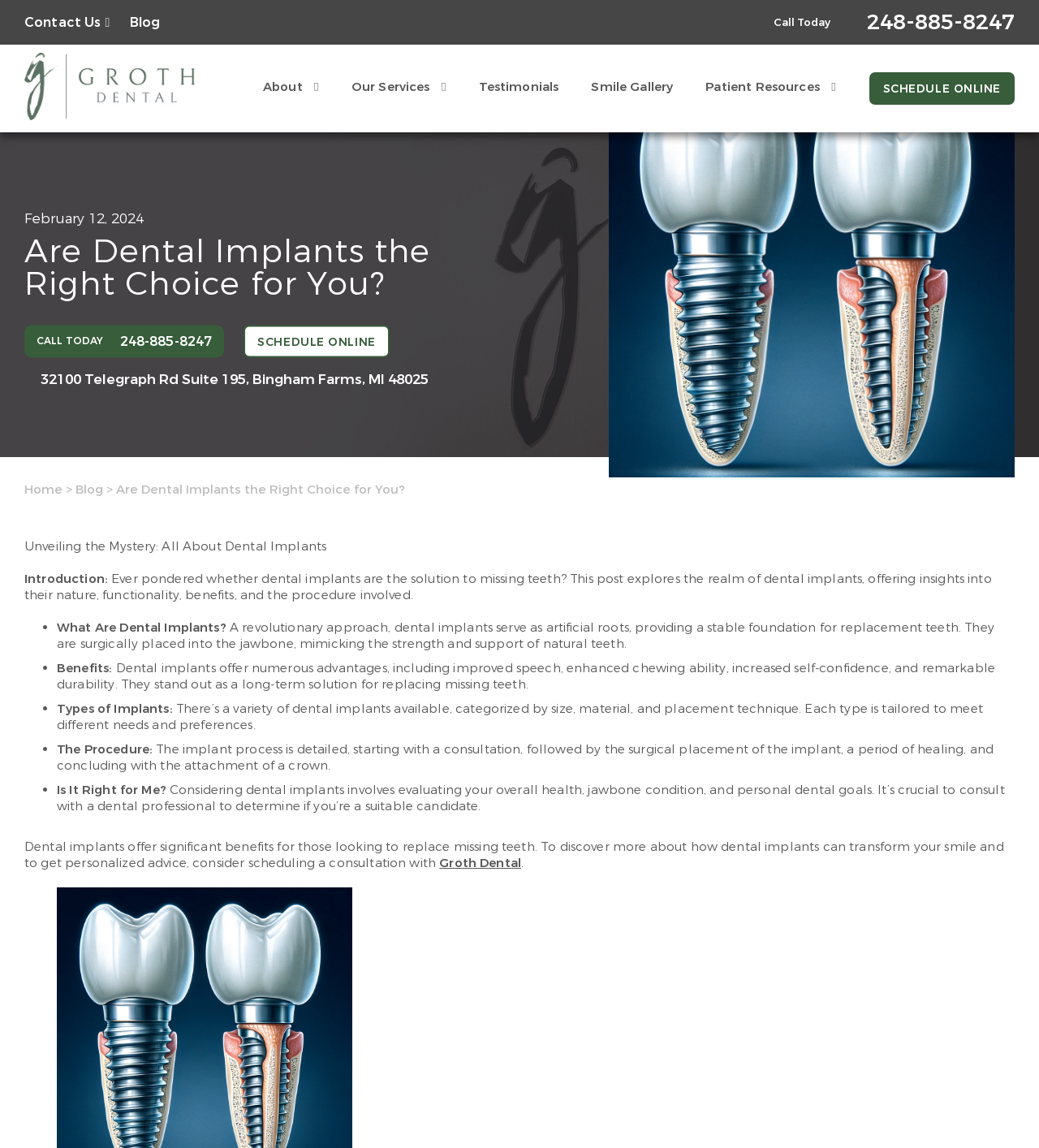Explain the contents of the webpage comprehensively.

This webpage is about dental implants, specifically exploring their benefits and process. At the top, there is a navigation menu with links to "Contact Us", "Blog", and other sections. Below this, there is a logo of "Groth Dental" with an image and a link to the homepage. 

To the right of the logo, there are links to various sections, including "About", "Our Services", "Testimonials", "Smile Gallery", and "Patient Resources". Further down, there is a call-to-action button to "SCHEDULE ONLINE" and a phone number to "CALL TODAY". 

On the left side, there is a section with the title "Are Dental Implants the Right Choice for You?" and a brief introduction to dental implants. Below this, there are several sections with bullet points, each discussing a different aspect of dental implants, including what they are, their benefits, types, and the procedure involved. 

Each section has a brief summary of the topic, and the text is well-organized and easy to follow. There are no images in the main content area, but there is a large image at the bottom of the page, possibly related to dental implants. The overall layout is clean, with a clear hierarchy of information and easy-to-read text.